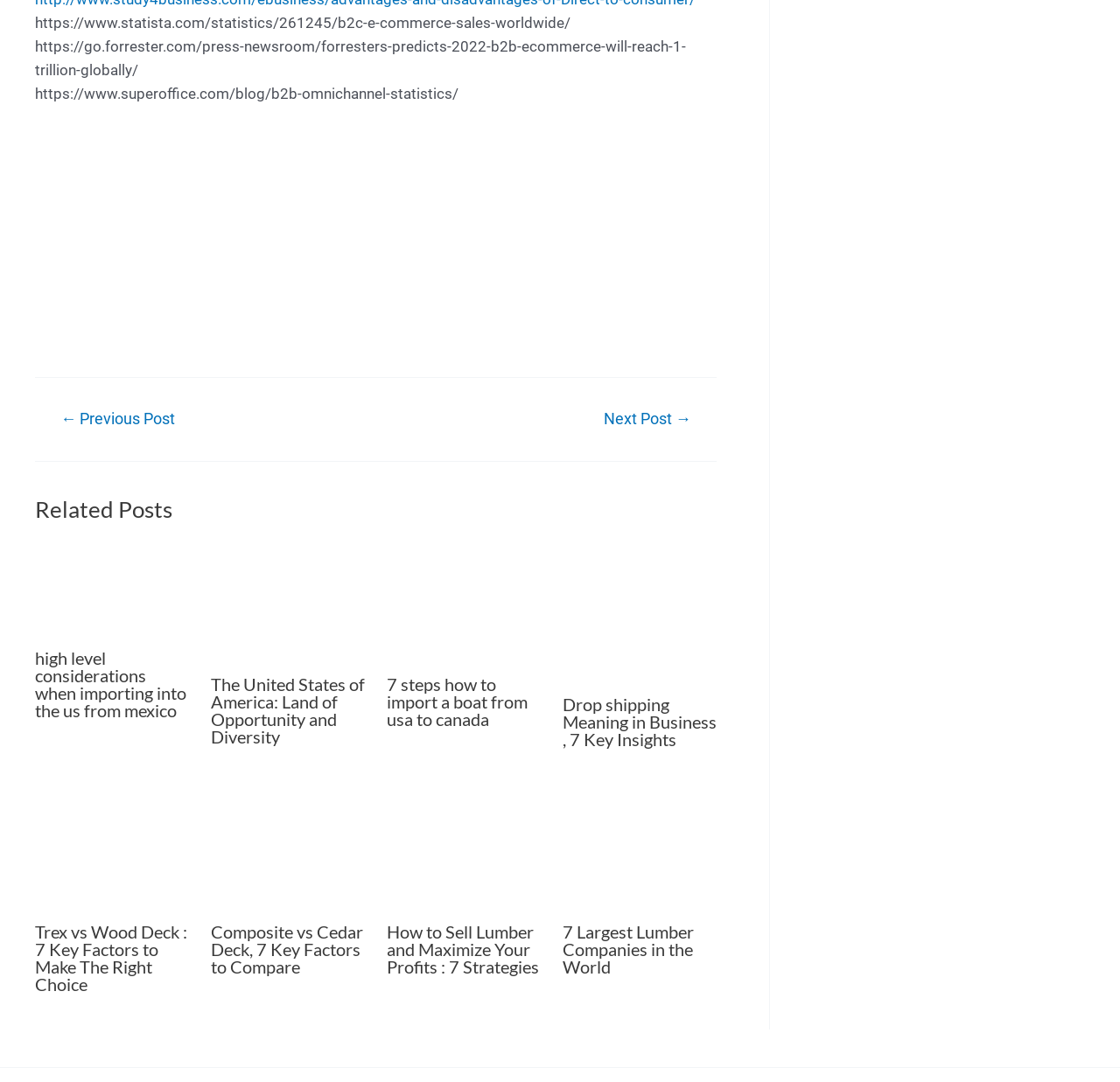Point out the bounding box coordinates of the section to click in order to follow this instruction: "Read the article 'Importing Into The Us From Mexico'".

[0.031, 0.542, 0.169, 0.558]